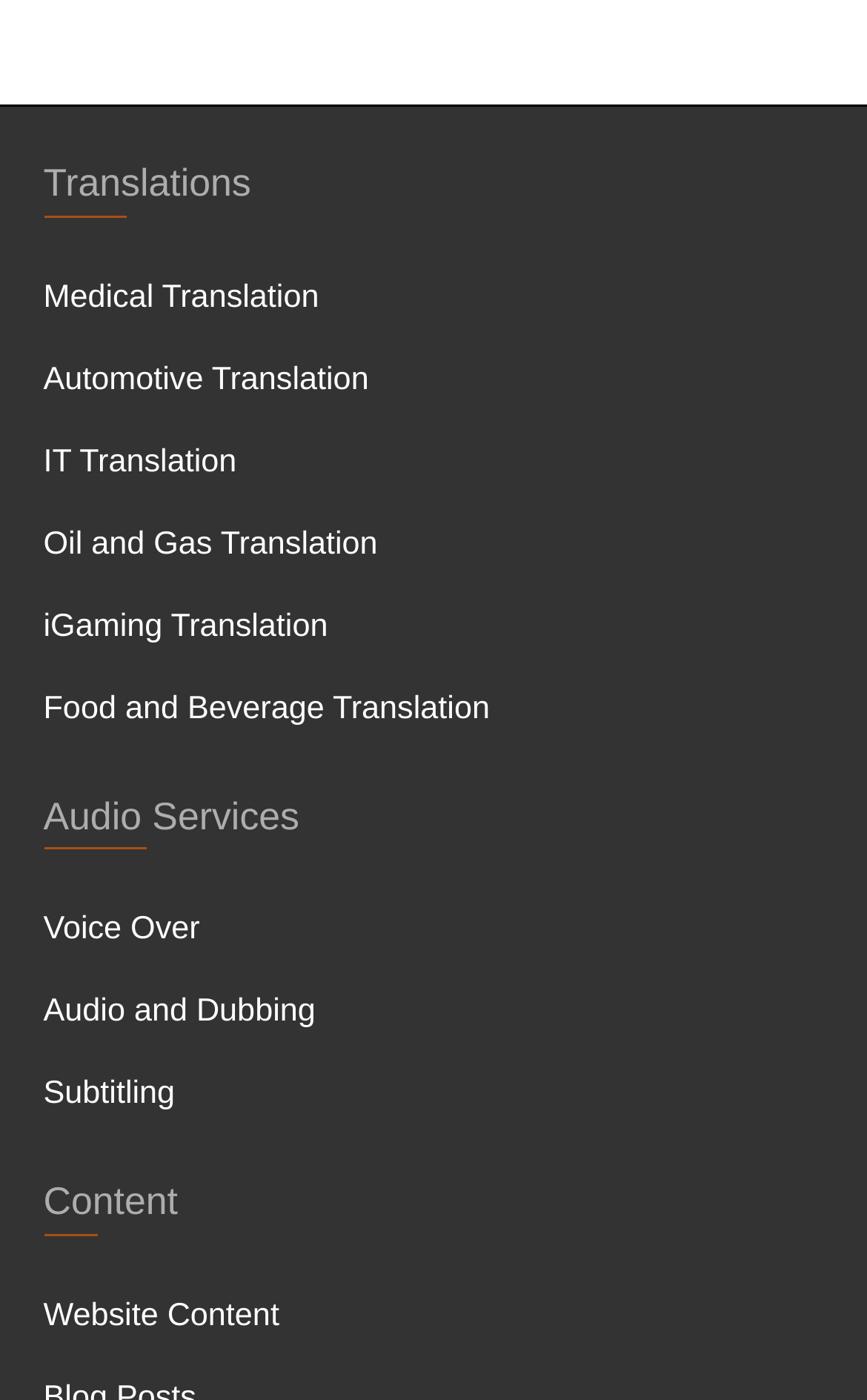Determine the bounding box coordinates of the element that should be clicked to execute the following command: "Select IT Translation".

[0.05, 0.317, 0.273, 0.343]